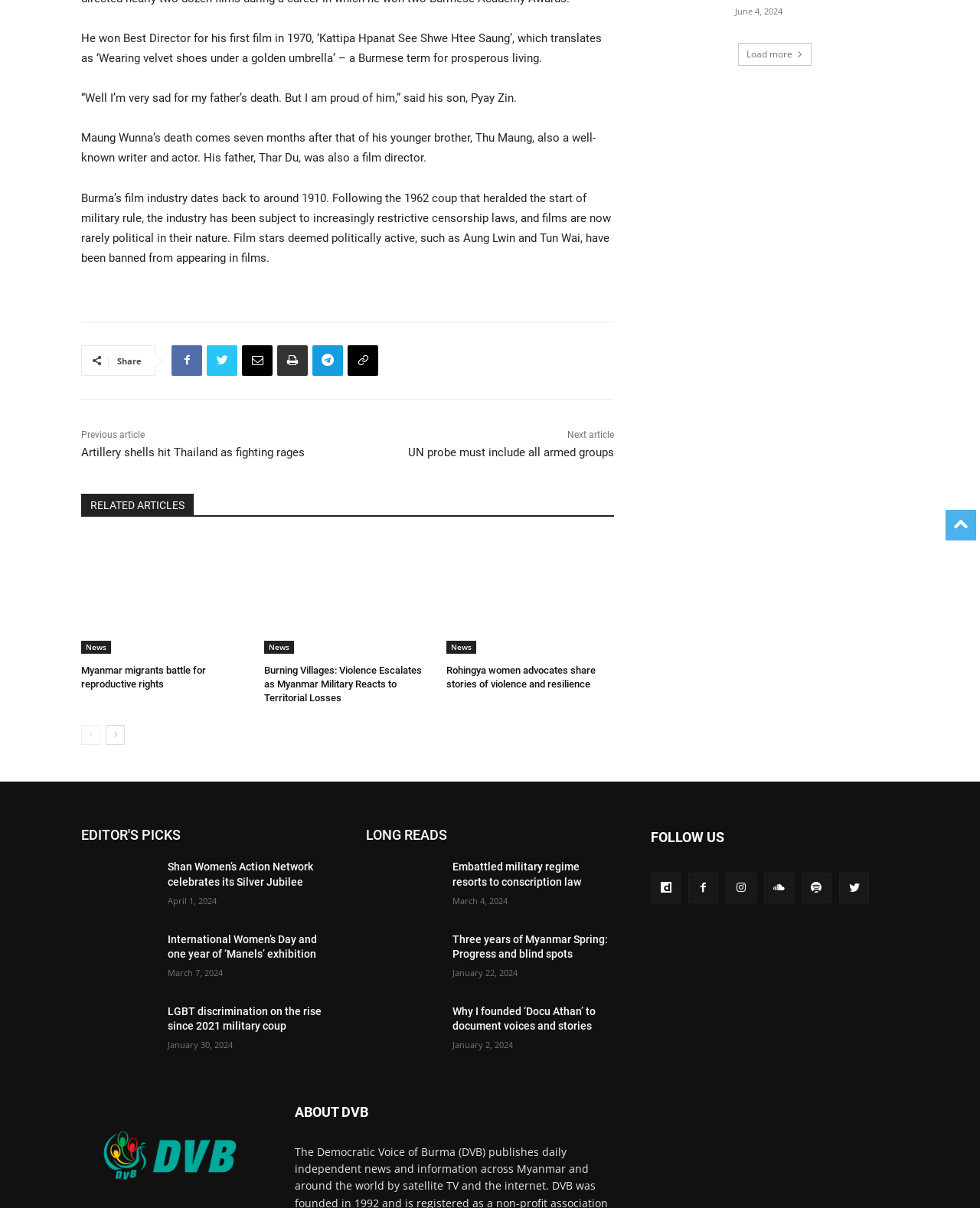Locate and provide the bounding box coordinates for the HTML element that matches this description: "Print".

[0.283, 0.286, 0.314, 0.311]